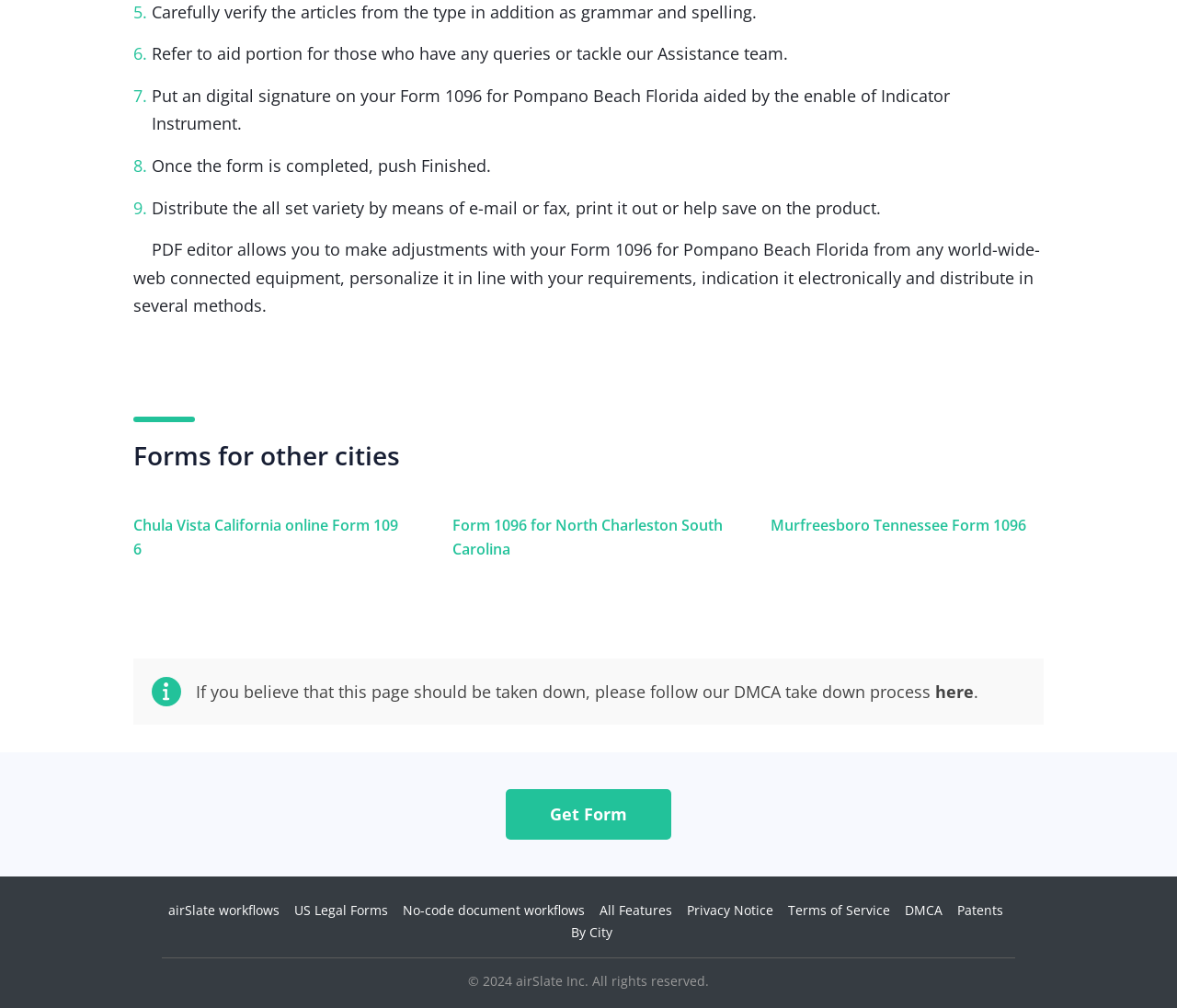Determine the bounding box coordinates of the region that needs to be clicked to achieve the task: "Read the Privacy Notice".

[0.584, 0.894, 0.657, 0.912]